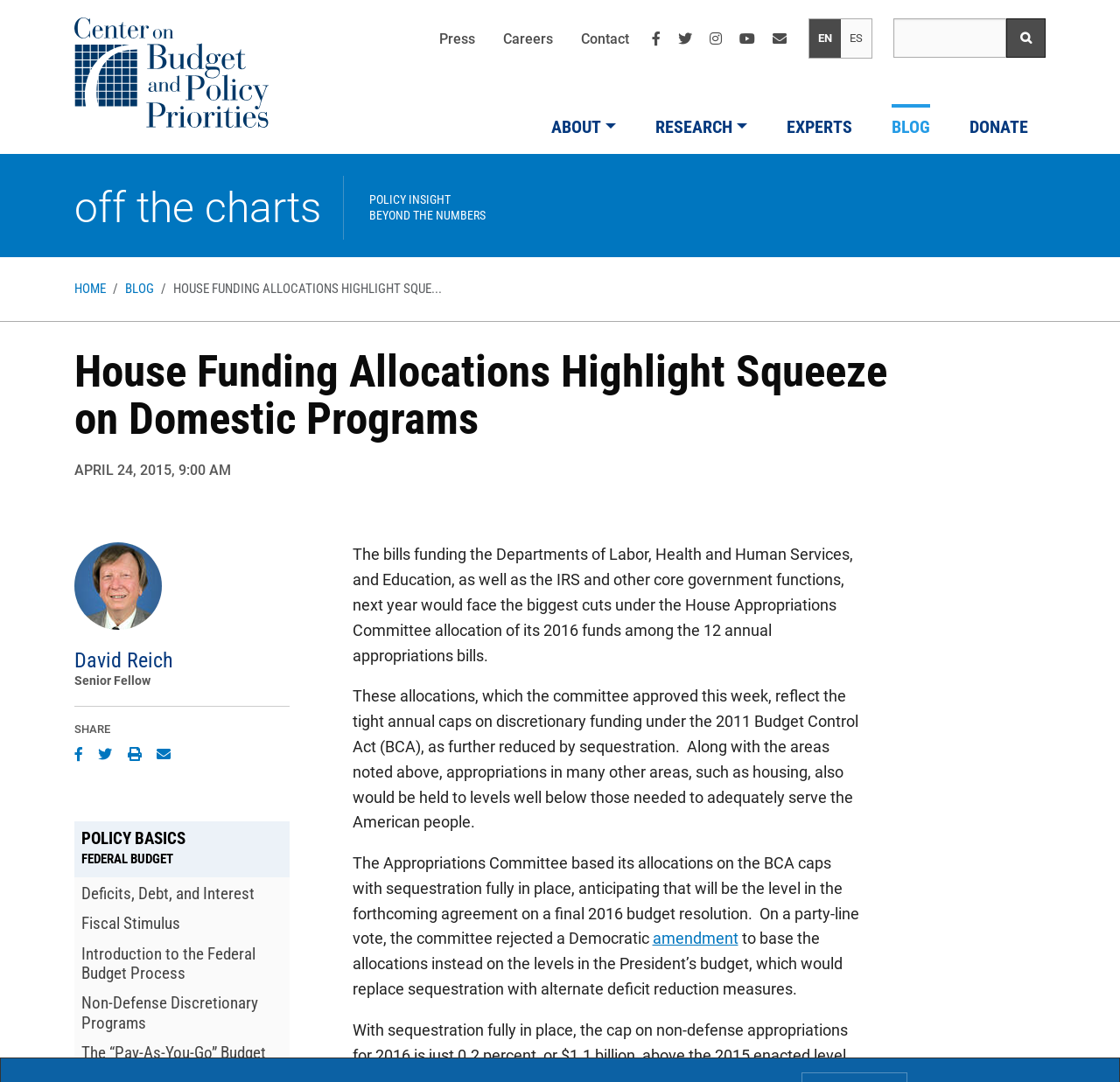Using the image as a reference, answer the following question in as much detail as possible:
What is the name of the organization?

I determined the answer by looking at the root element 'House Funding Allocations Highlight Squeeze on Domestic Programs | Center on Budget and Policy Priorities' which indicates the name of the organization.